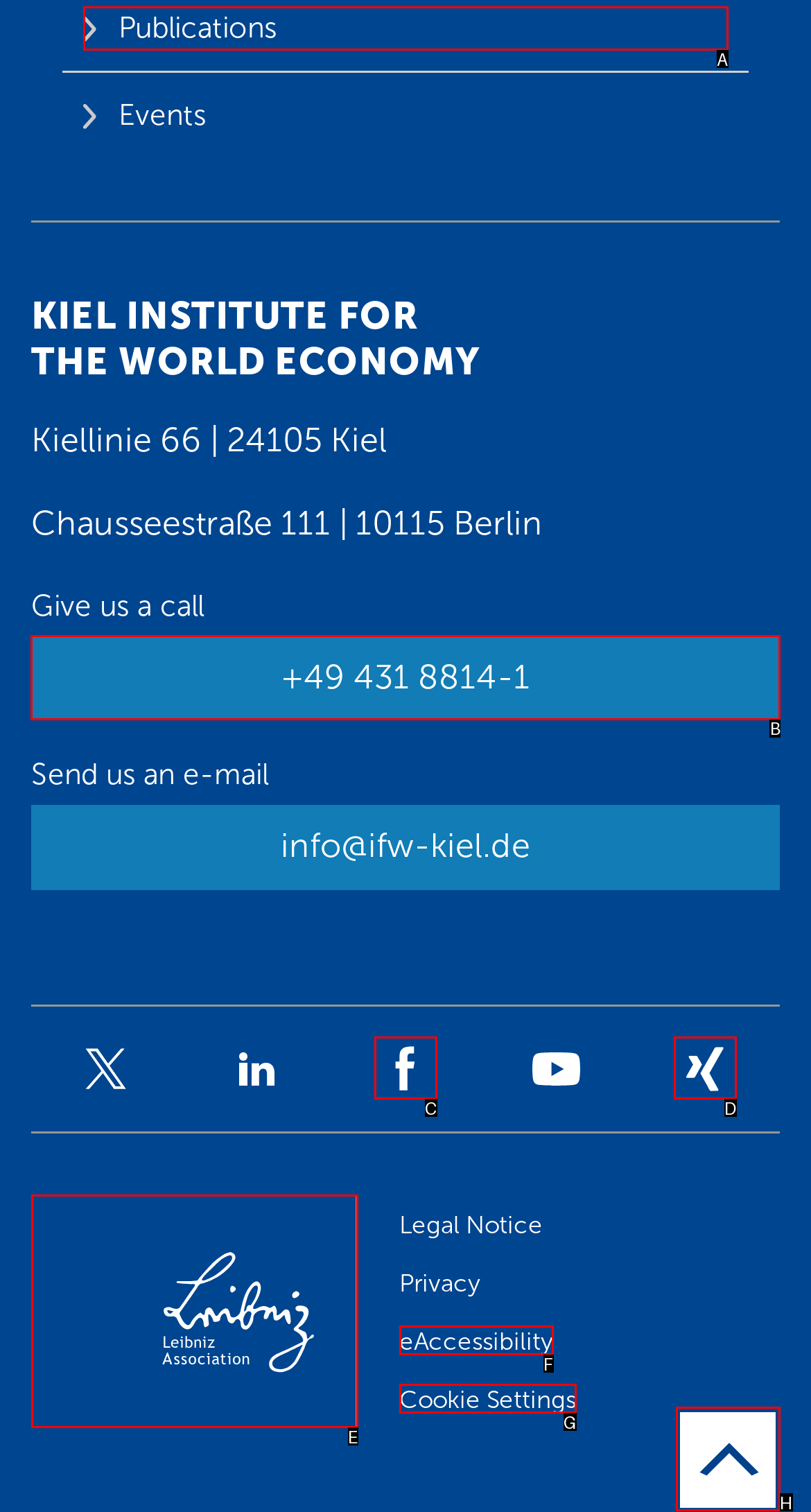For the instruction: Call the phone number, which HTML element should be clicked?
Respond with the letter of the appropriate option from the choices given.

B